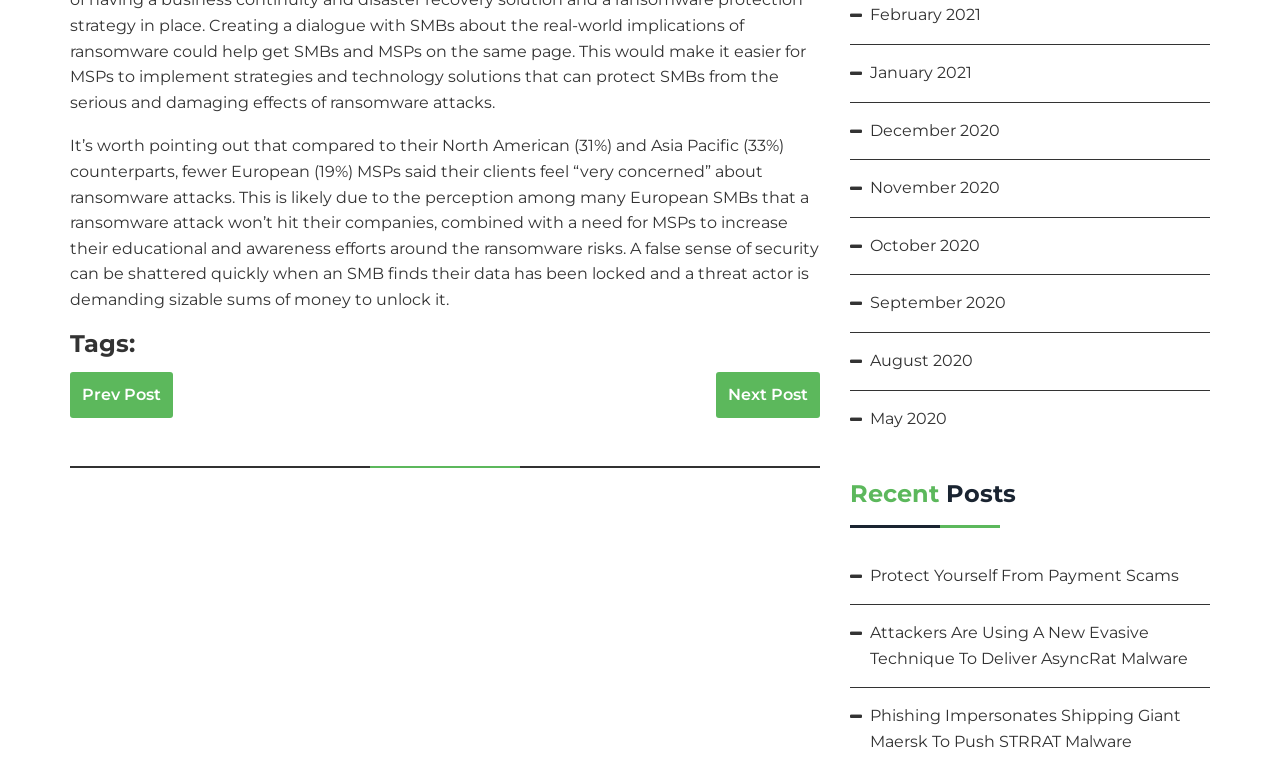What is the earliest month listed in the webpage?
Answer the question with a single word or phrase by looking at the picture.

May 2020